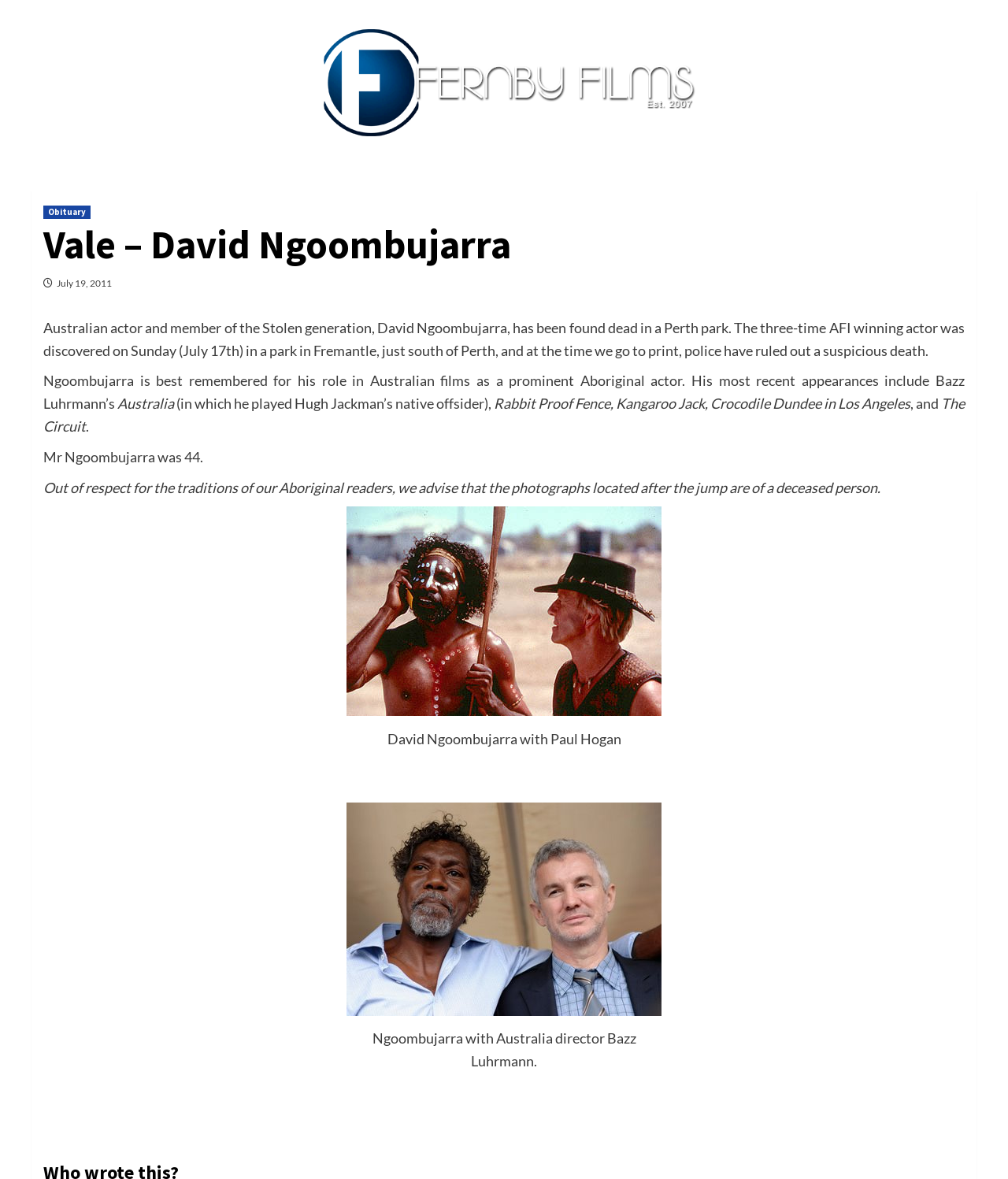What is the name of the Australian actor who passed away?
Using the image, provide a concise answer in one word or a short phrase.

David Ngoombujarra